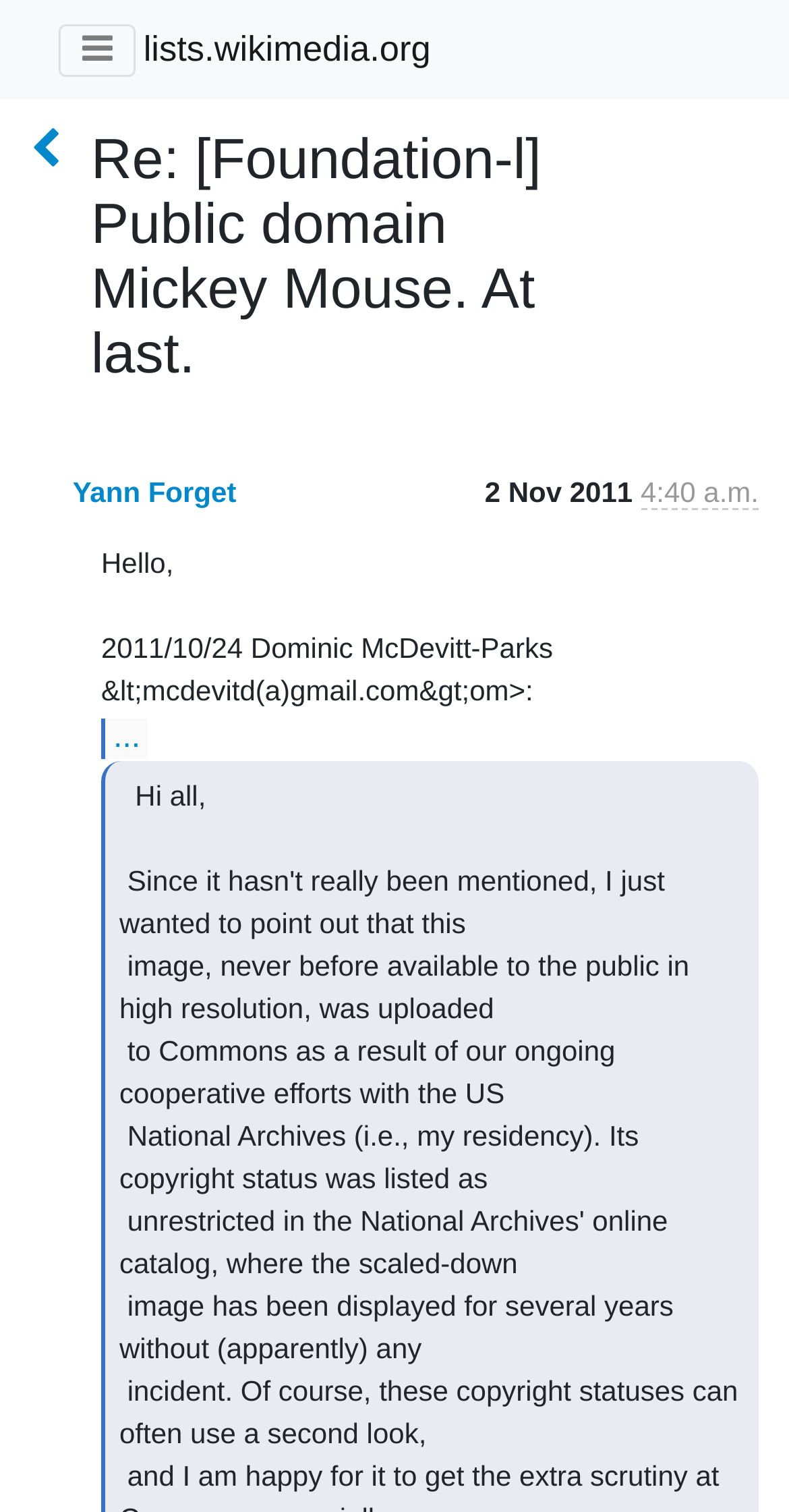Please identify the primary heading of the webpage and give its text content.

Re: [Foundation-l] Public domain Mickey Mouse. At last.